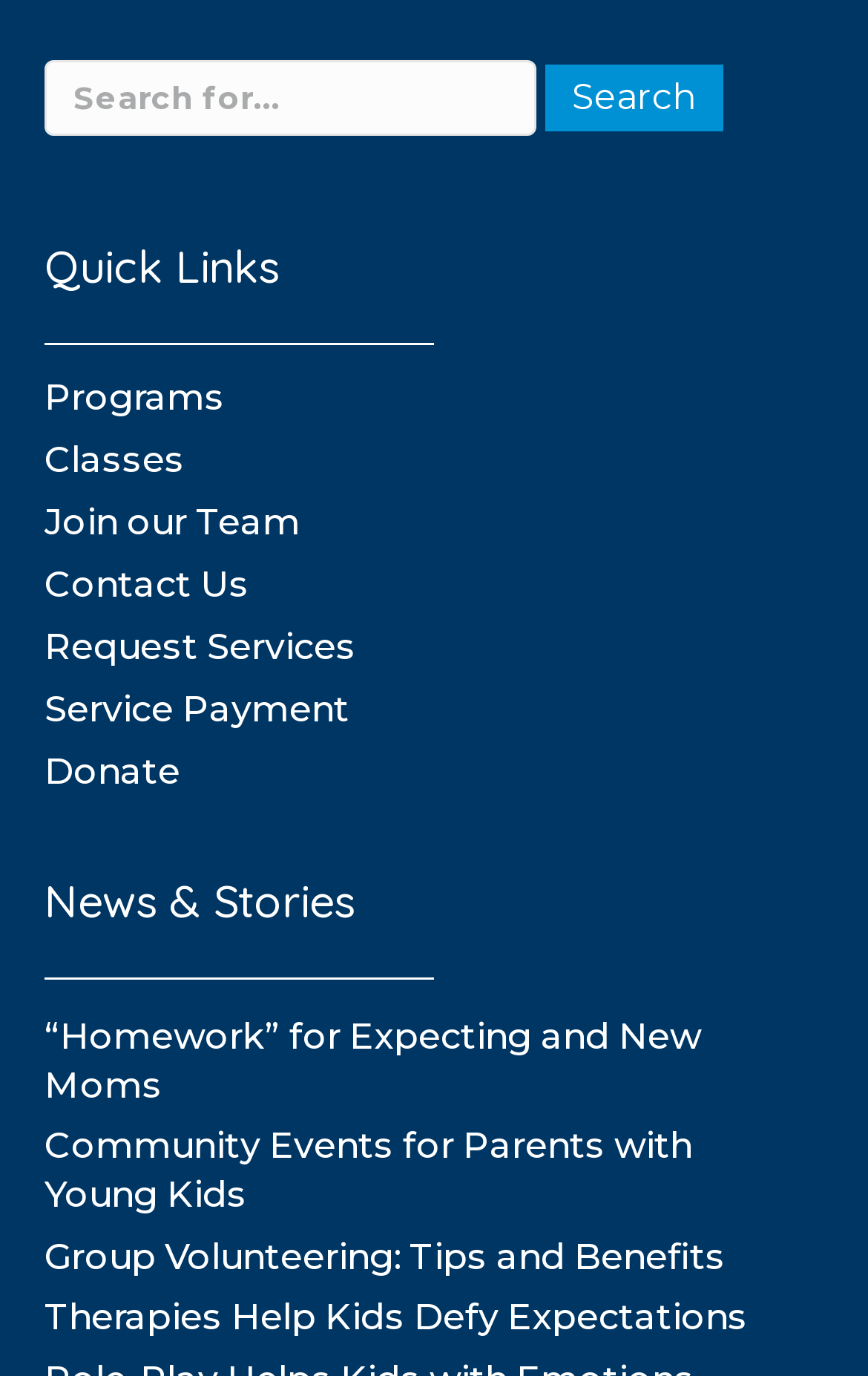Show me the bounding box coordinates of the clickable region to achieve the task as per the instruction: "Click on the Search button".

[0.628, 0.047, 0.833, 0.096]